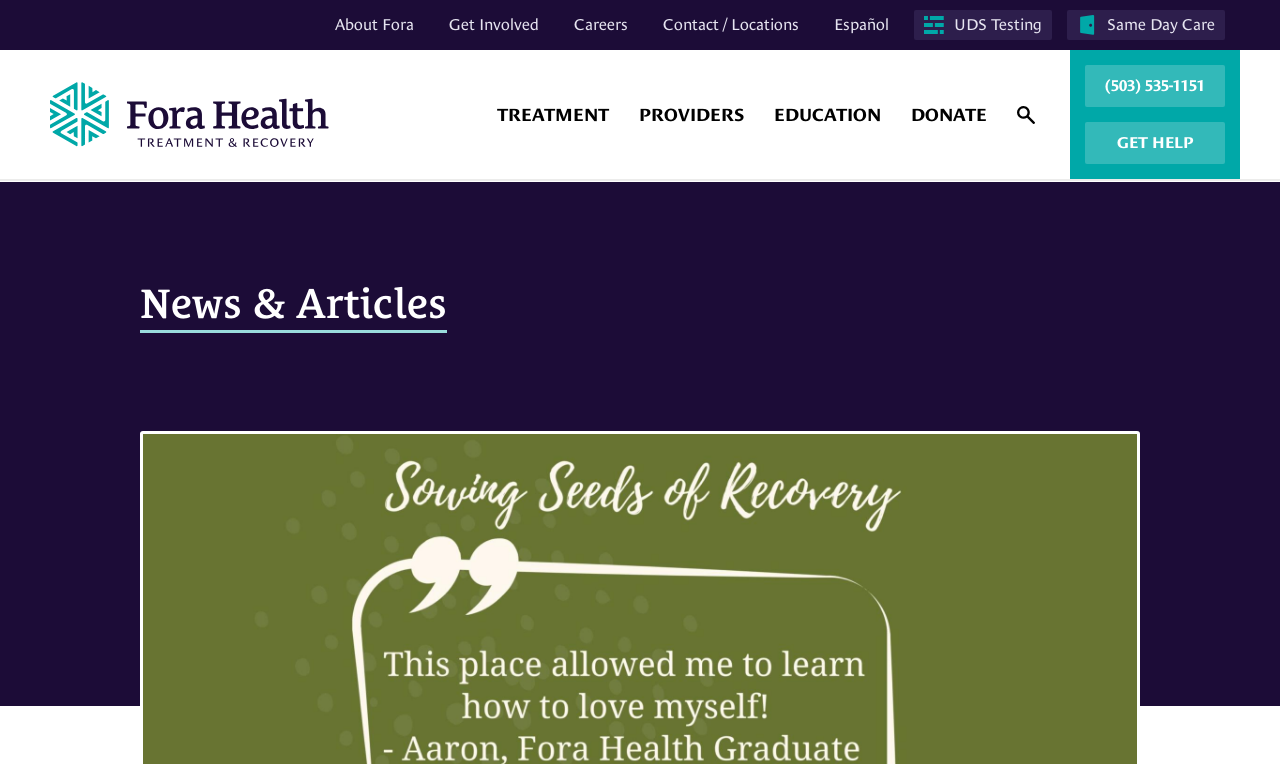What section of the webpage is dedicated to news and articles?
Using the visual information, answer the question in a single word or phrase.

News & Articles